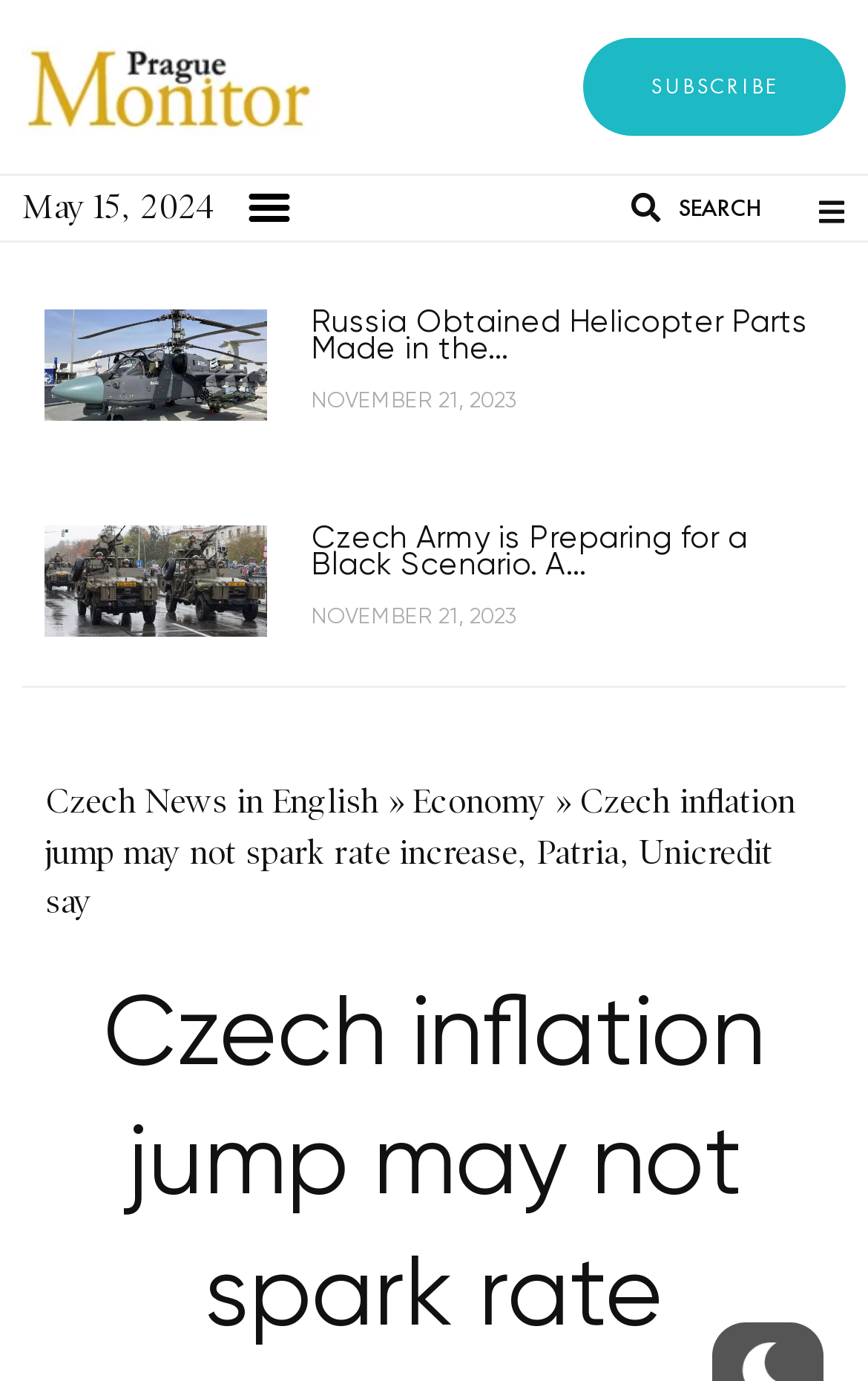How many links are in the first article?
Using the picture, provide a one-word or short phrase answer.

2